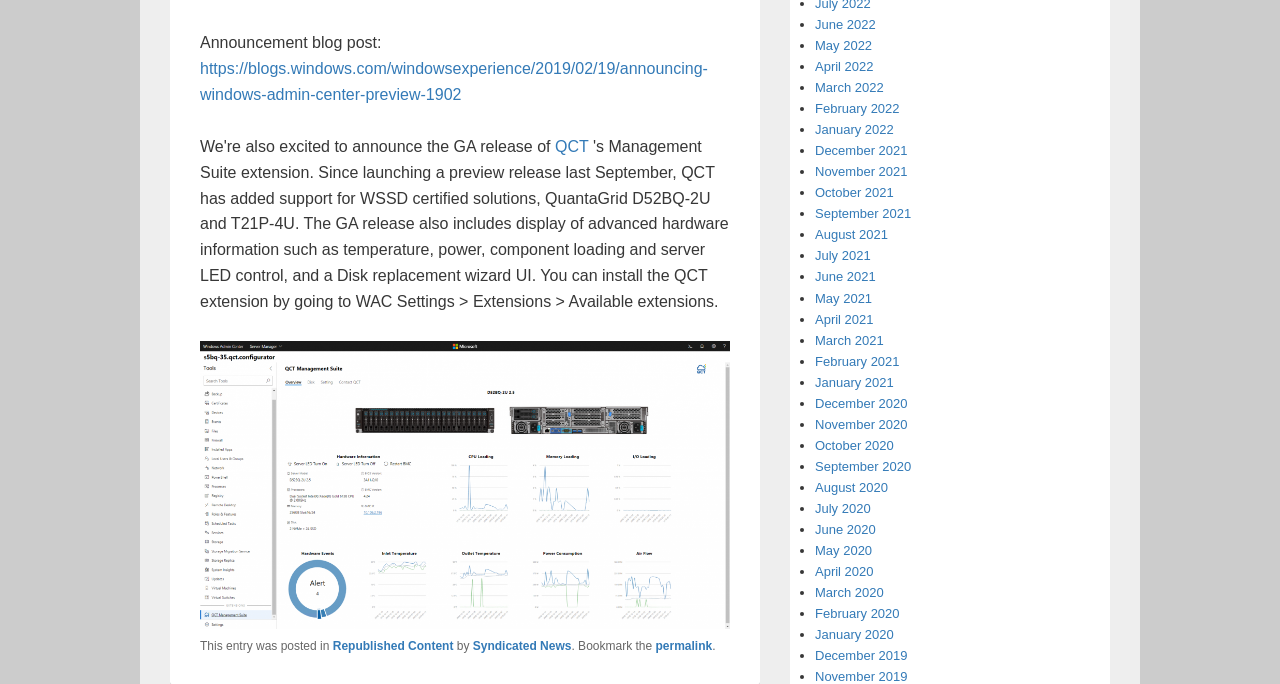Given the webpage screenshot, identify the bounding box of the UI element that matches this description: "QCT".

[0.434, 0.201, 0.463, 0.226]